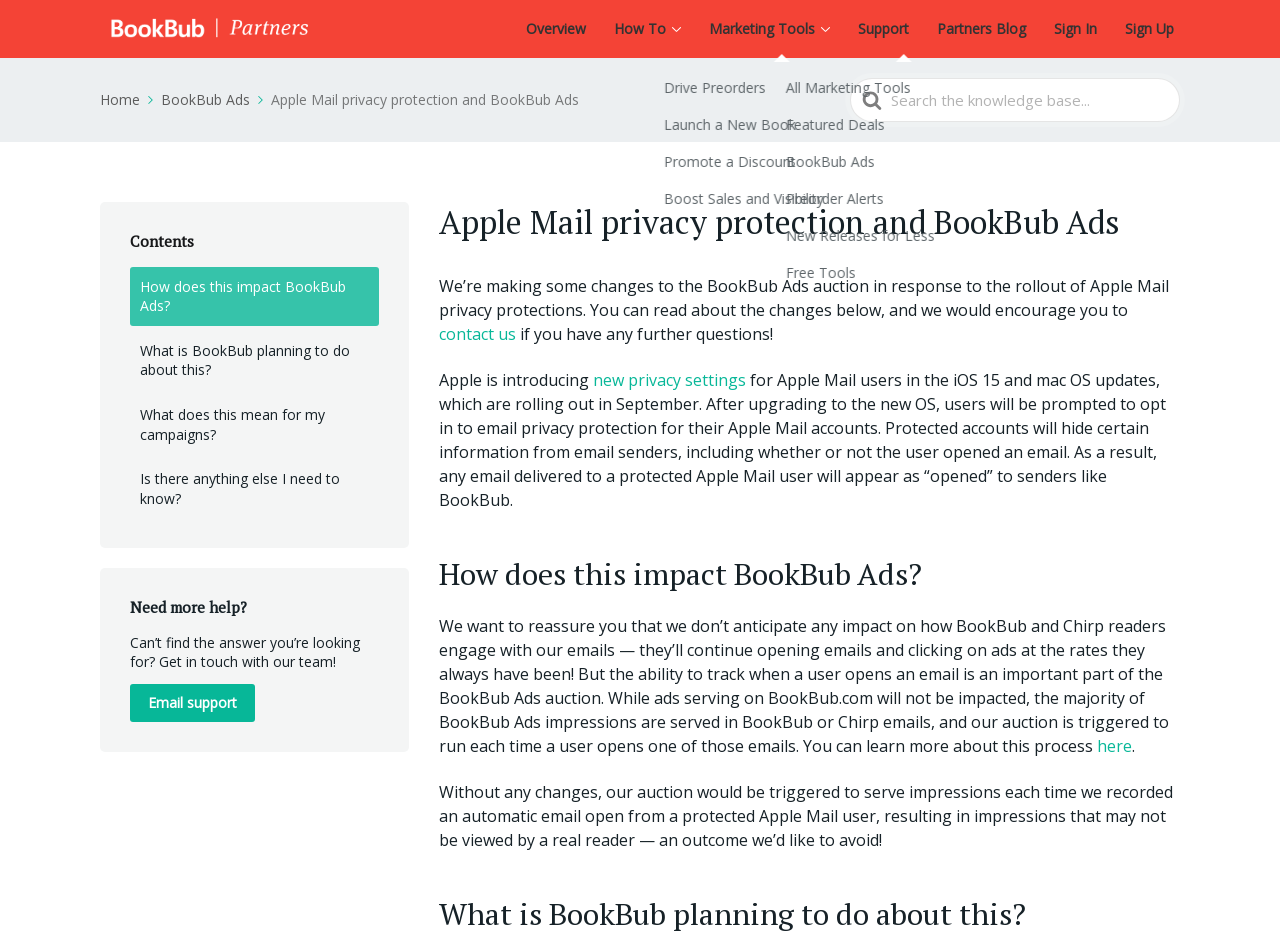Answer the question with a single word or phrase: 
How many links are there in the top navigation bar?

6